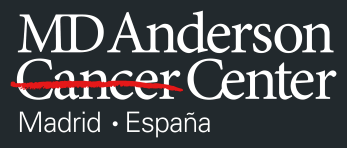Explain what is happening in the image with elaborate details.

The image features the logo of MD Anderson Cancer Center, prominently displaying the name “MD Anderson” in bold lettering, with "Cancer" crossed out in red. Below the crossed-out word, the text reads "Center" followed by the location identifiers “Madrid” and “España.” The design utilizes a clean, modern font against a dark background, emphasizing the institution's focus on providing specialized cancer care in Madrid, Spain. This logo symbolizes the organization's commitment to excellence in cancer treatment and research, serving as a recognizable mark of its identity within the healthcare community.